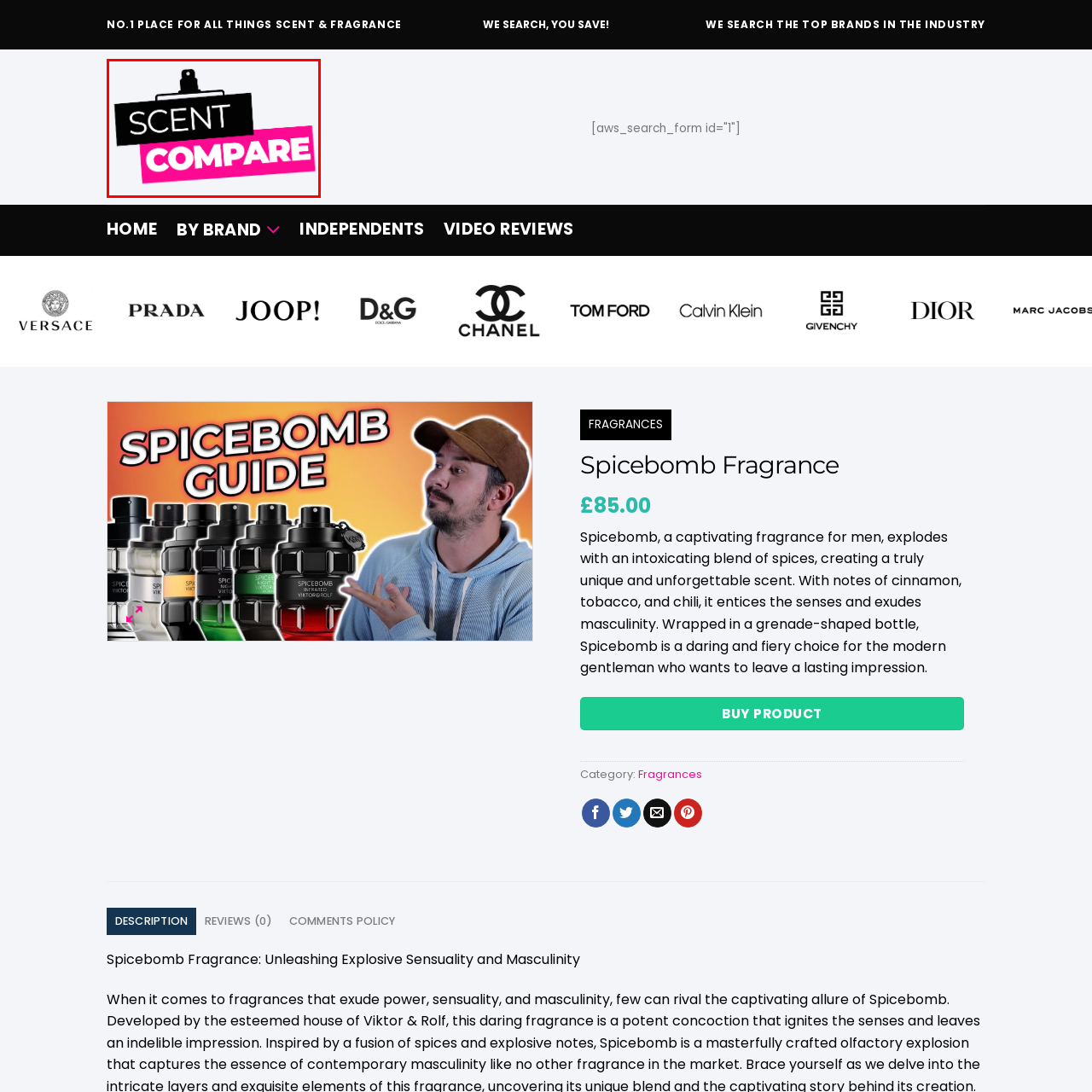Give a comprehensive caption for the image marked by the red rectangle.

The image features the logo of "Scent Compare," an online platform dedicated to fragrance comparison and shopping. The logo prominently displays the words "SCENT" in bold, white typography on a black background, contrasting with the word "COMPARE," which is rendered in a vibrant pink box. Above the text, there is an illustration of a perfume bottle, signifying the site's focus on fragrances. This logo encapsulates the brand's mission of providing users with an easy way to explore and compare various scents, making it a go-to destination for fragrance enthusiasts. The overall design is modern and eye-catching, emphasizing a fun and engaging approach to fragrance shopping.